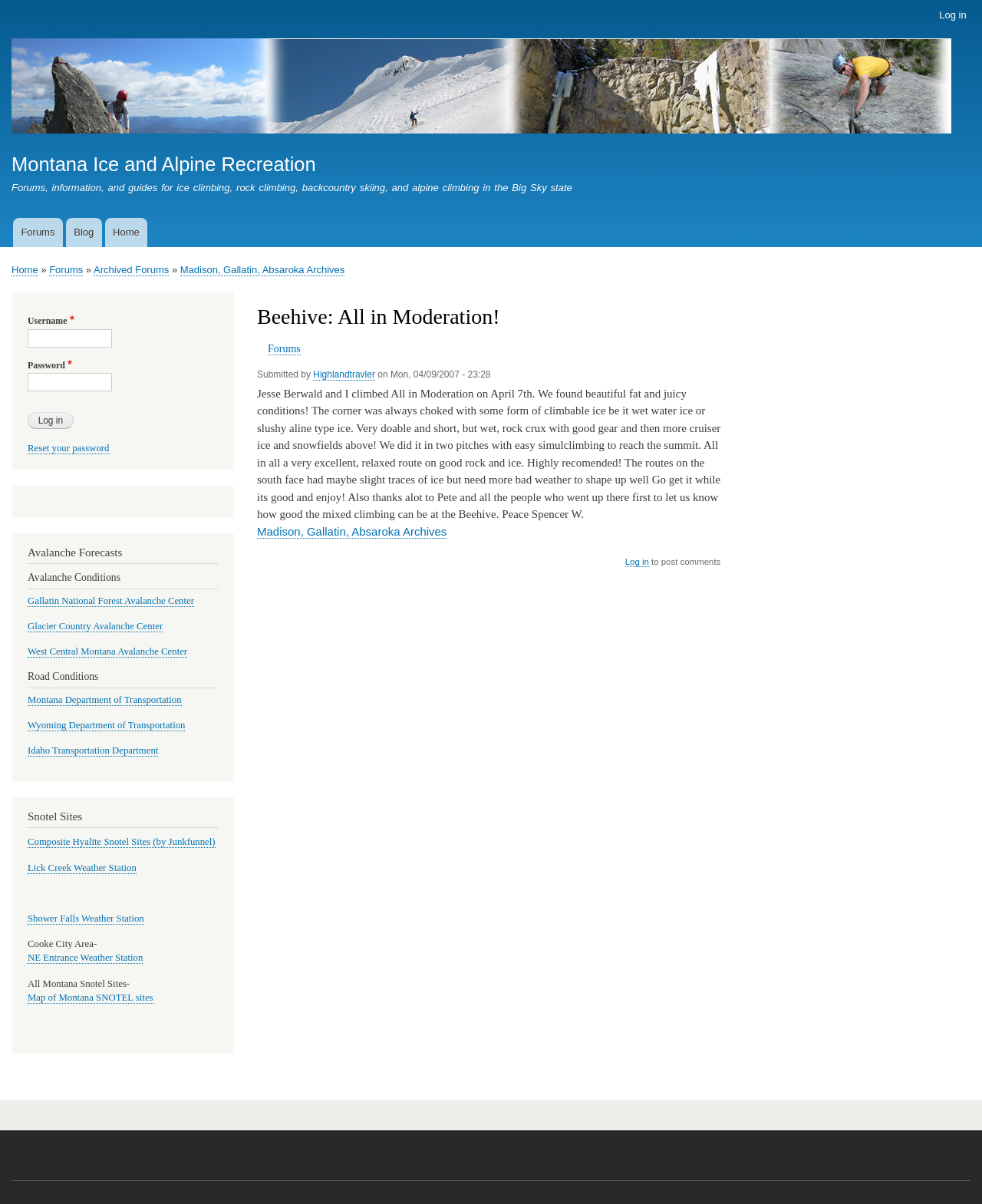What is the purpose of the website?
Look at the image and provide a detailed response to the question.

Based on the webpage content, it appears that the website is dedicated to providing information and resources for ice climbing, rock climbing, backcountry skiing, and alpine climbing in Montana. The website has forums, guides, and news related to these activities, indicating that its purpose is to facilitate recreation and community engagement for outdoor enthusiasts.